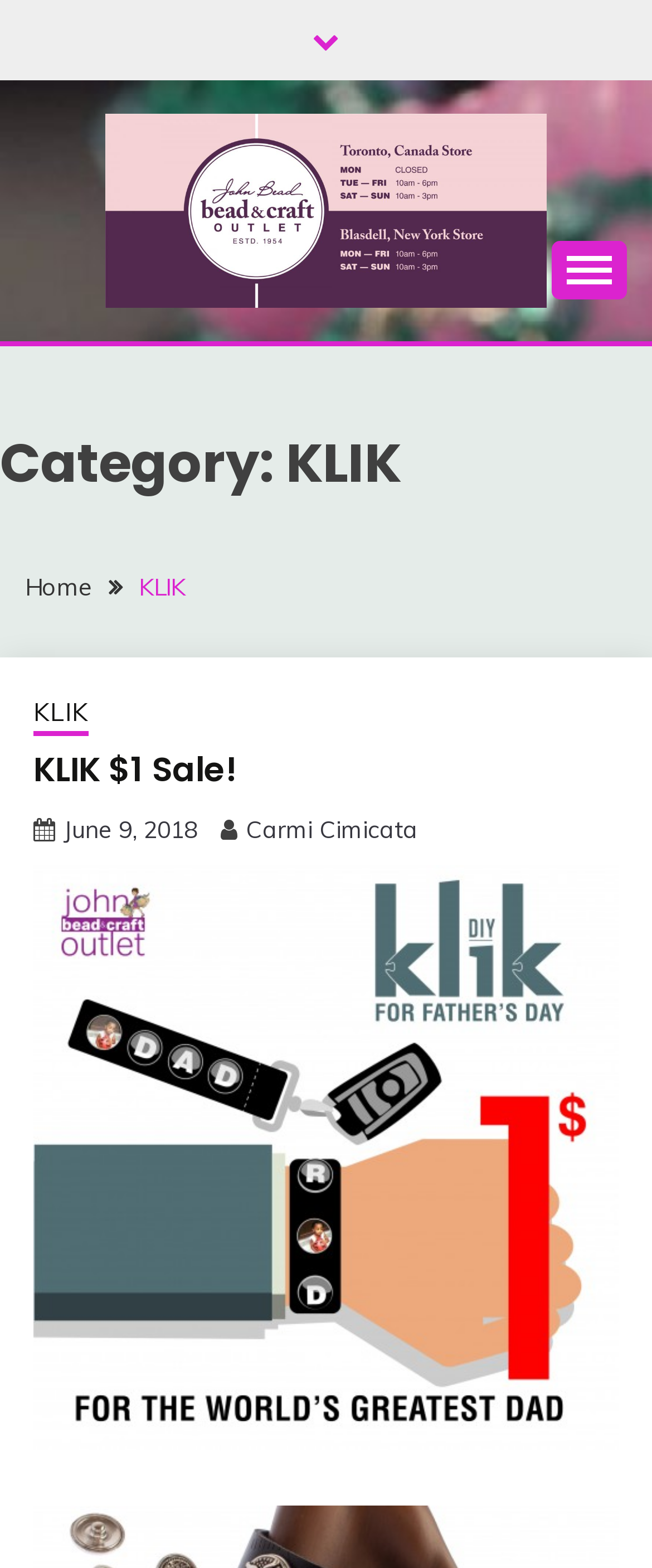Where are the locations of the craft outlet?
Please respond to the question with a detailed and well-explained answer.

I found the answer by looking at the text content of the StaticText element with the bounding box coordinates [0.162, 0.194, 0.895, 0.215], which is 'Toronto, Canada and Blasdell, New York'. This text indicates the locations of the craft outlet.